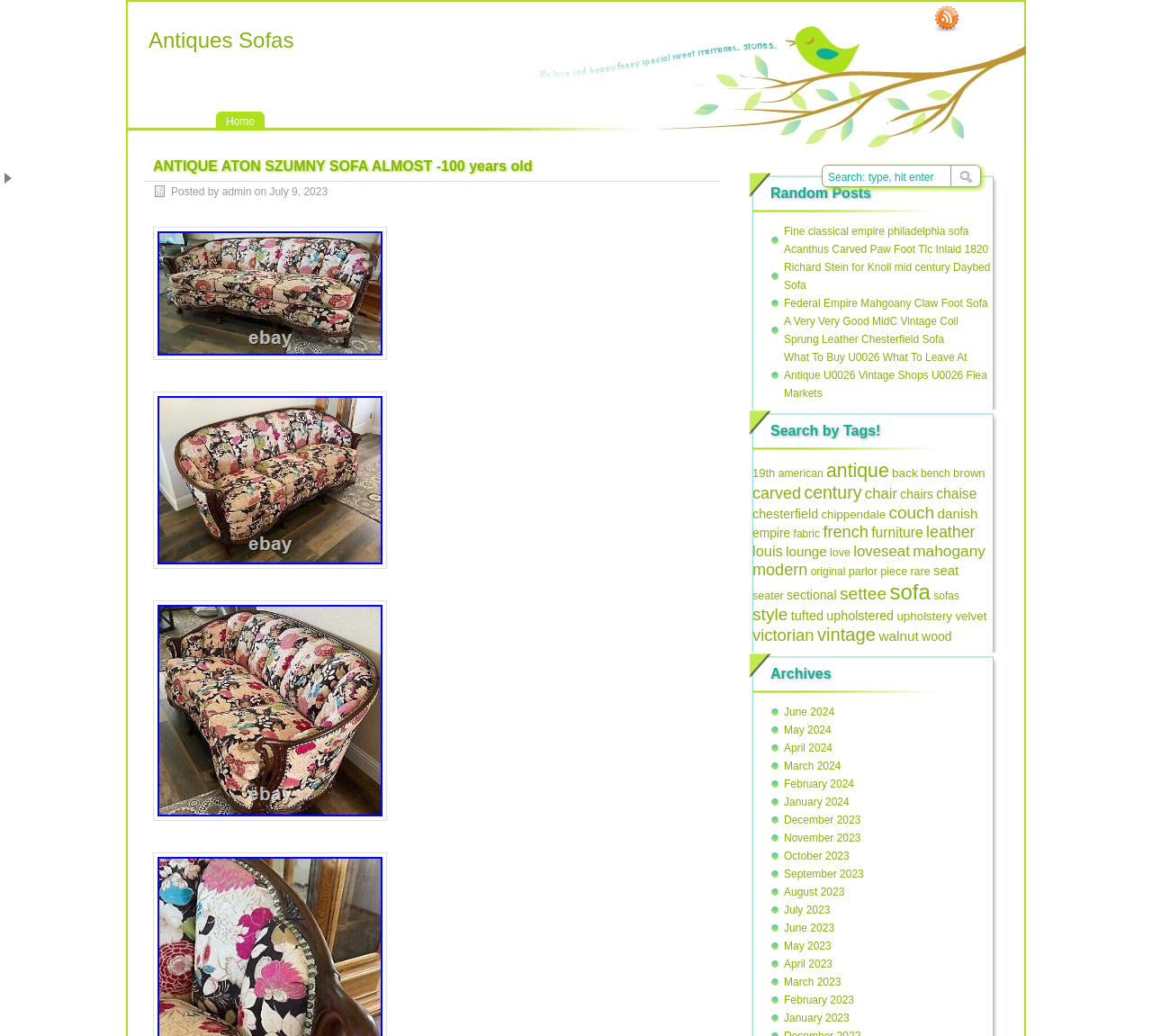Please specify the bounding box coordinates for the clickable region that will help you carry out the instruction: "View random posts".

[0.649, 0.166, 0.865, 0.208]